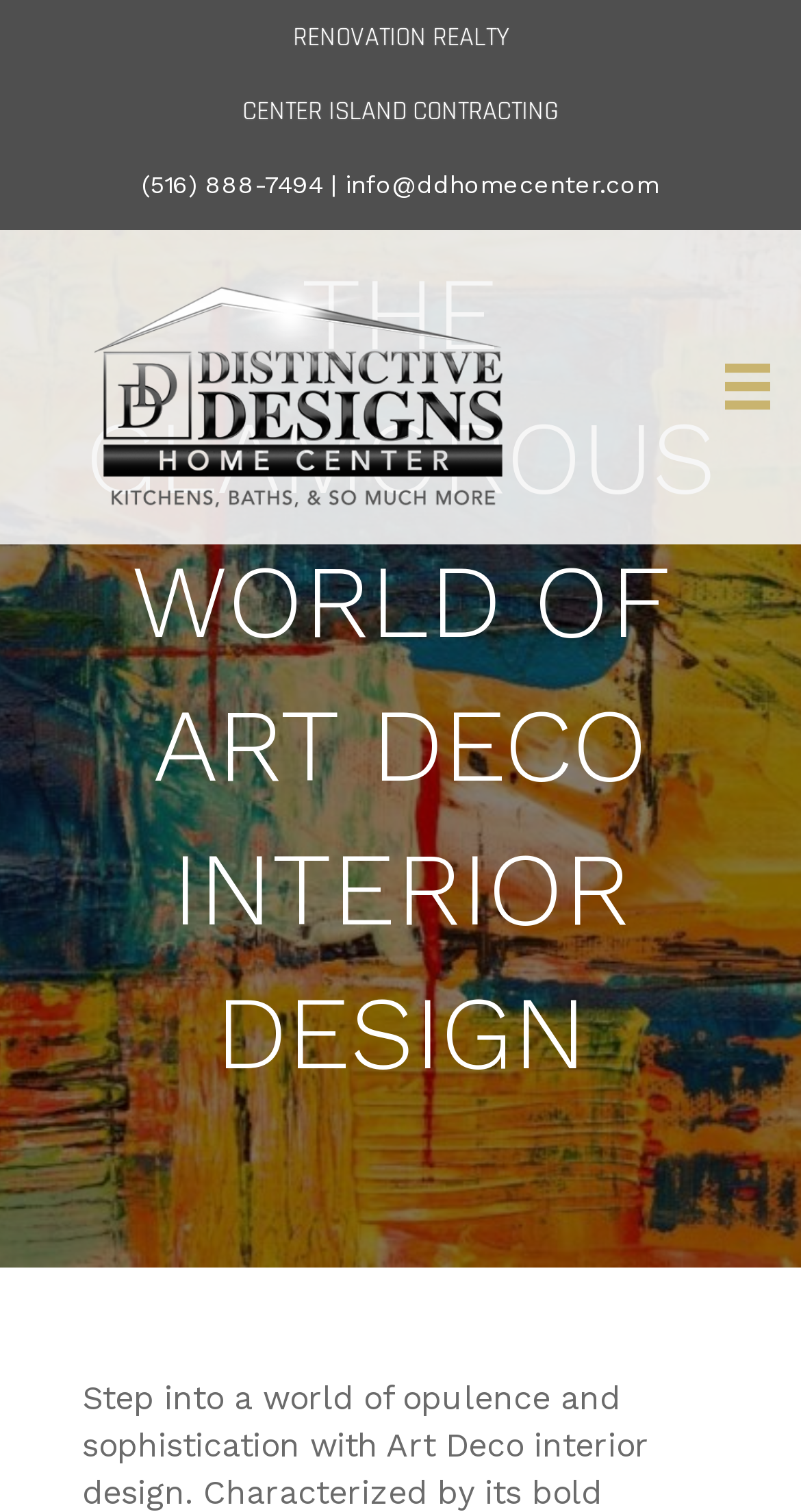Locate the bounding box coordinates for the element described below: "alt="logo-distinctive-designs-home-center-kitchens-baths-and-so-much-more" title="logo-distinctive-designs-home-center-kitchens-baths-and-so-much-more"". The coordinates must be four float values between 0 and 1, formatted as [left, top, right, bottom].

[0.119, 0.241, 0.631, 0.267]